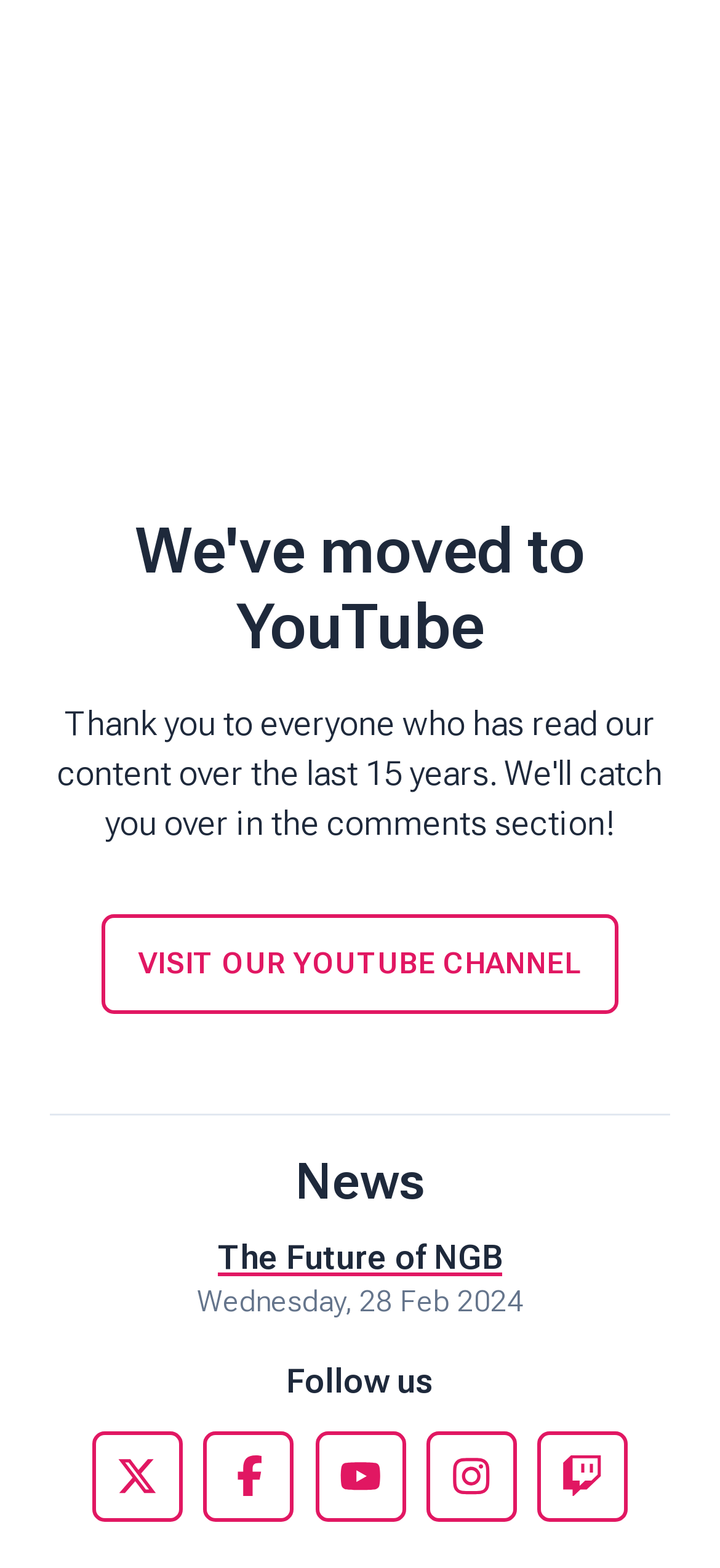Extract the bounding box coordinates of the UI element described: "Visit our YouTube Channel". Provide the coordinates in the format [left, top, right, bottom] with values ranging from 0 to 1.

[0.141, 0.583, 0.859, 0.646]